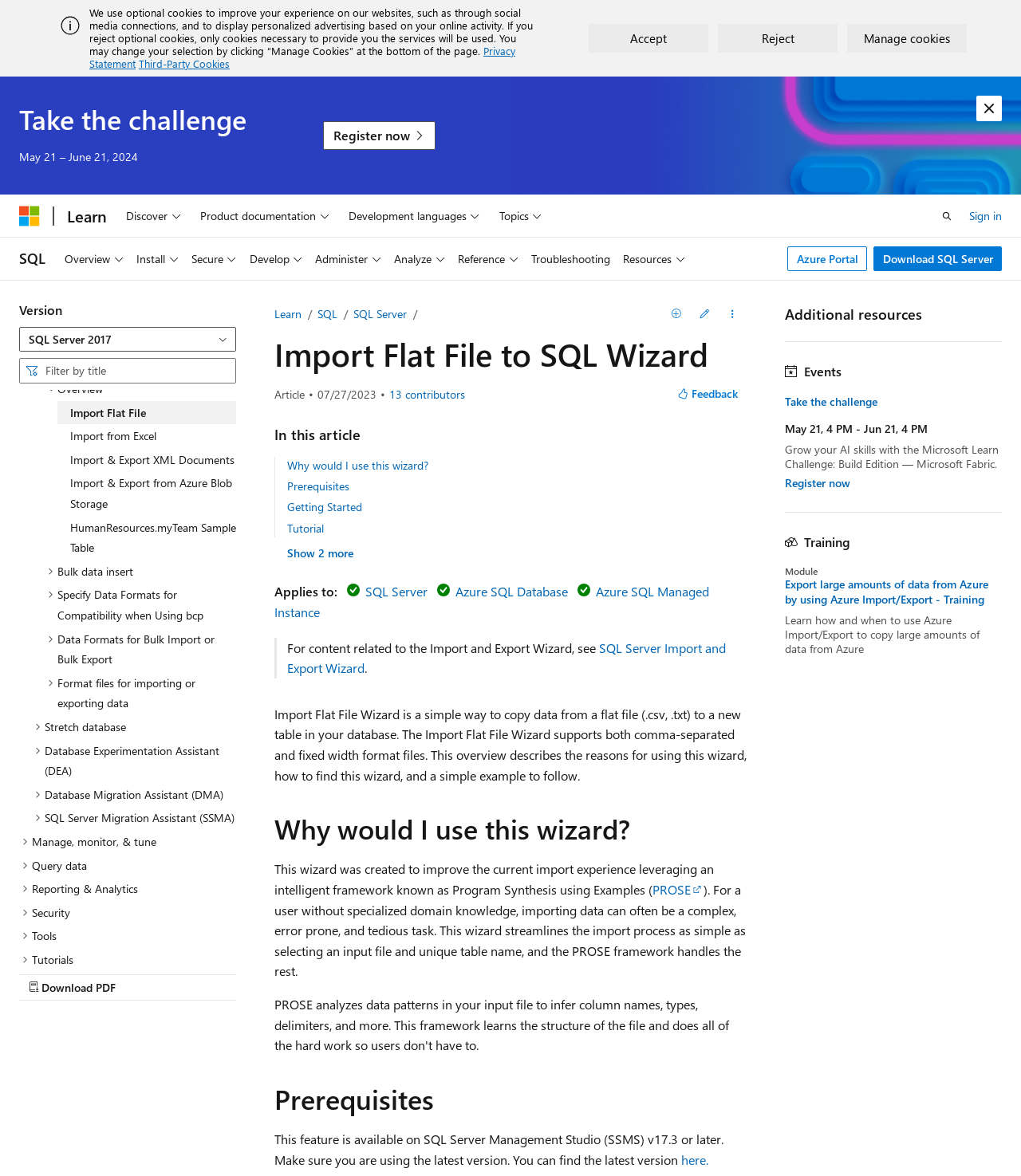Respond to the question below with a concise word or phrase:
What is the text of the first button in the navigation 'Global'?

Discover